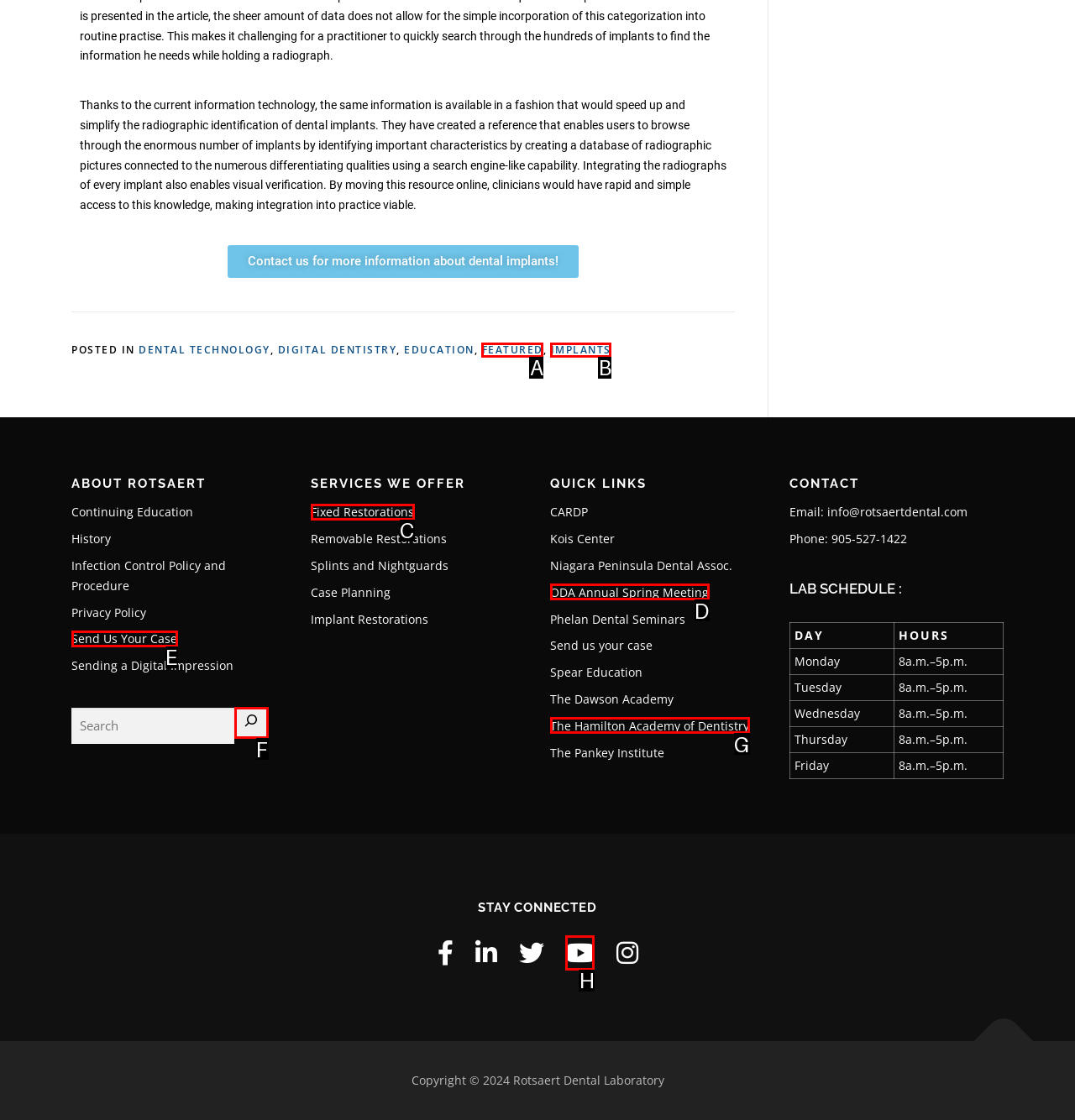Select the HTML element that corresponds to the description: Featured
Reply with the letter of the correct option from the given choices.

A